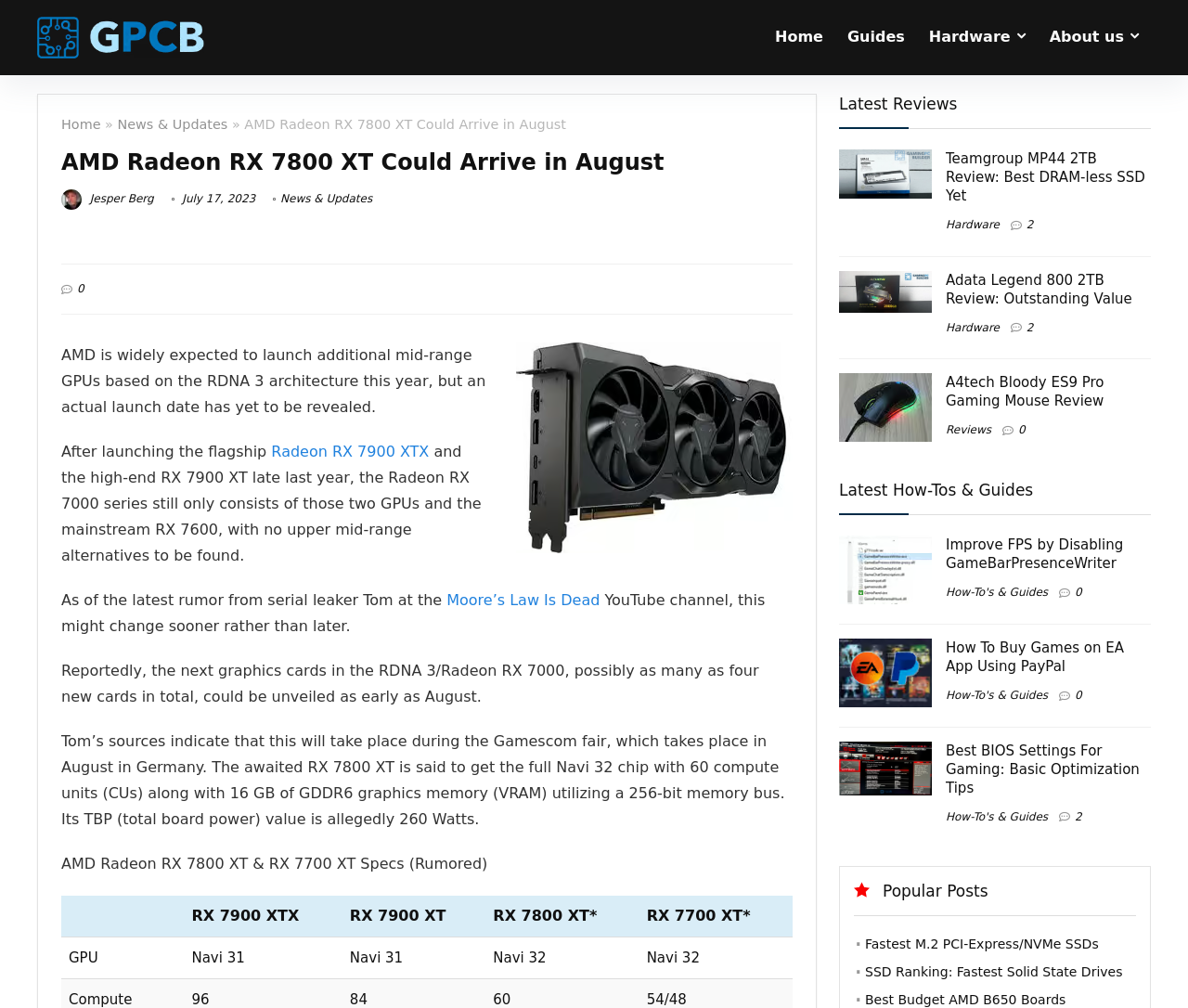Please find the bounding box coordinates in the format (top-left x, top-left y, bottom-right x, bottom-right y) for the given element description. Ensure the coordinates are floating point numbers between 0 and 1. Description: Radeon RX 7900 XTX

[0.228, 0.439, 0.361, 0.456]